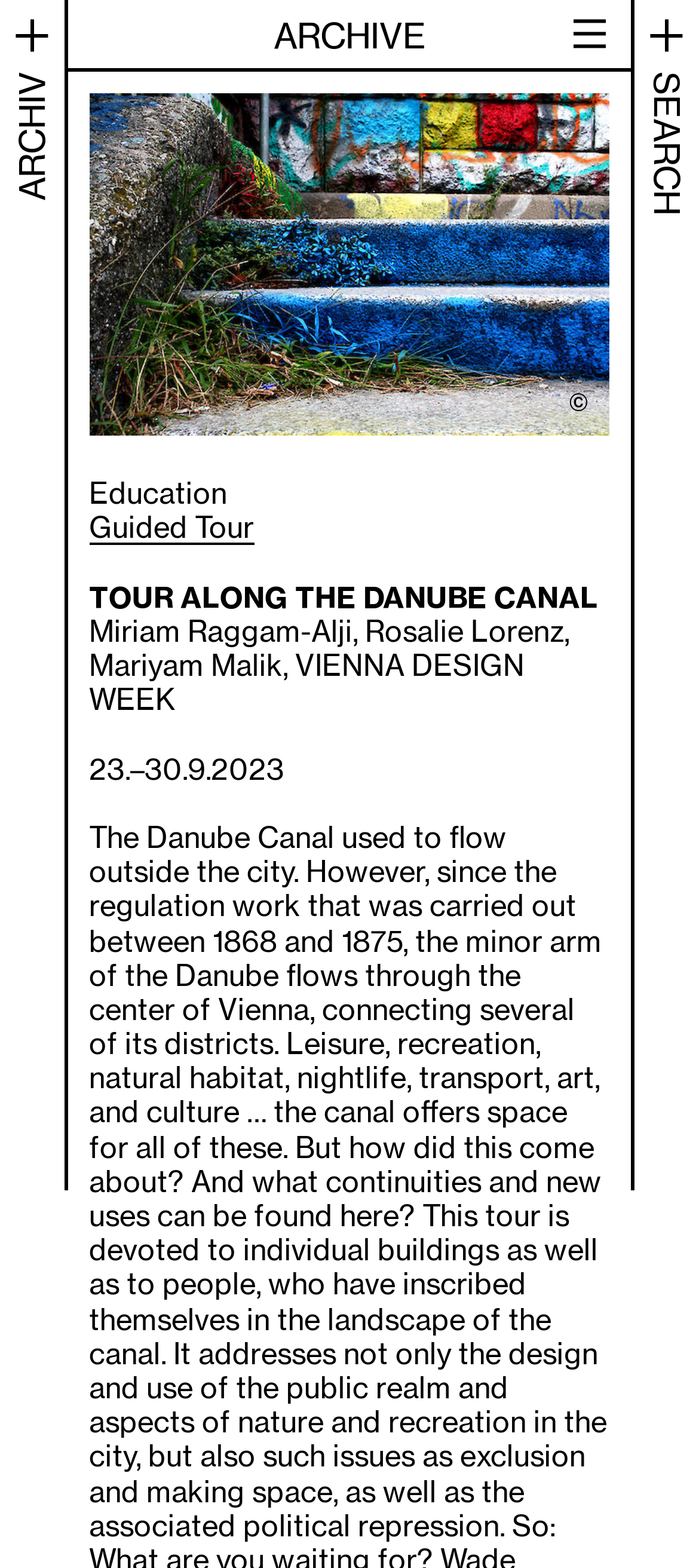Given the element description Toggle menu, specify the bounding box coordinates of the corresponding UI element in the format (top-left x, top-left y, bottom-right x, bottom-right y). All values must be between 0 and 1.

[0.0, 0.0, 1.0, 0.046]